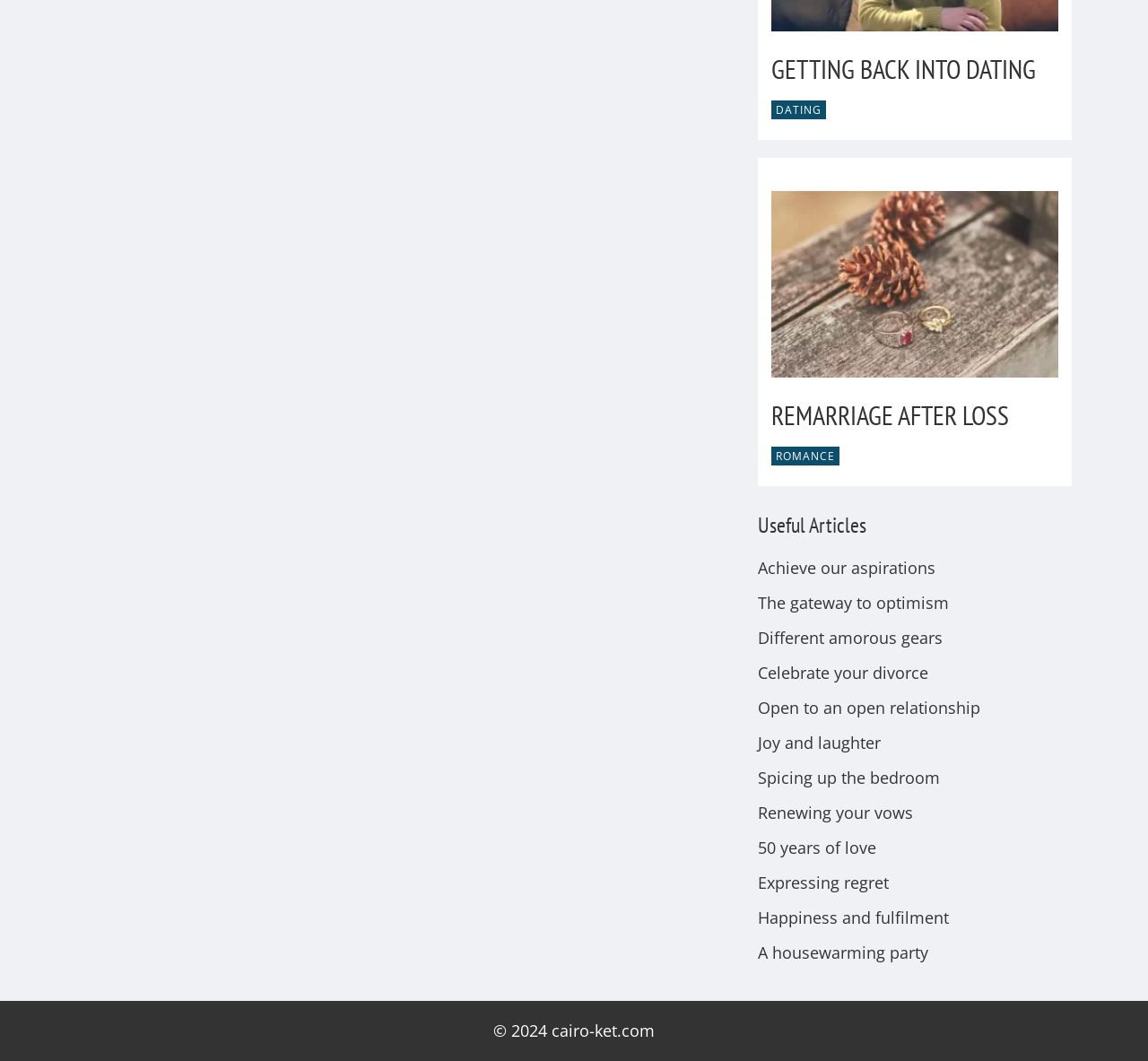Identify the bounding box coordinates for the UI element mentioned here: "Getting Back Into Dating". Provide the coordinates as four float values between 0 and 1, i.e., [left, top, right, bottom].

[0.672, 0.048, 0.902, 0.081]